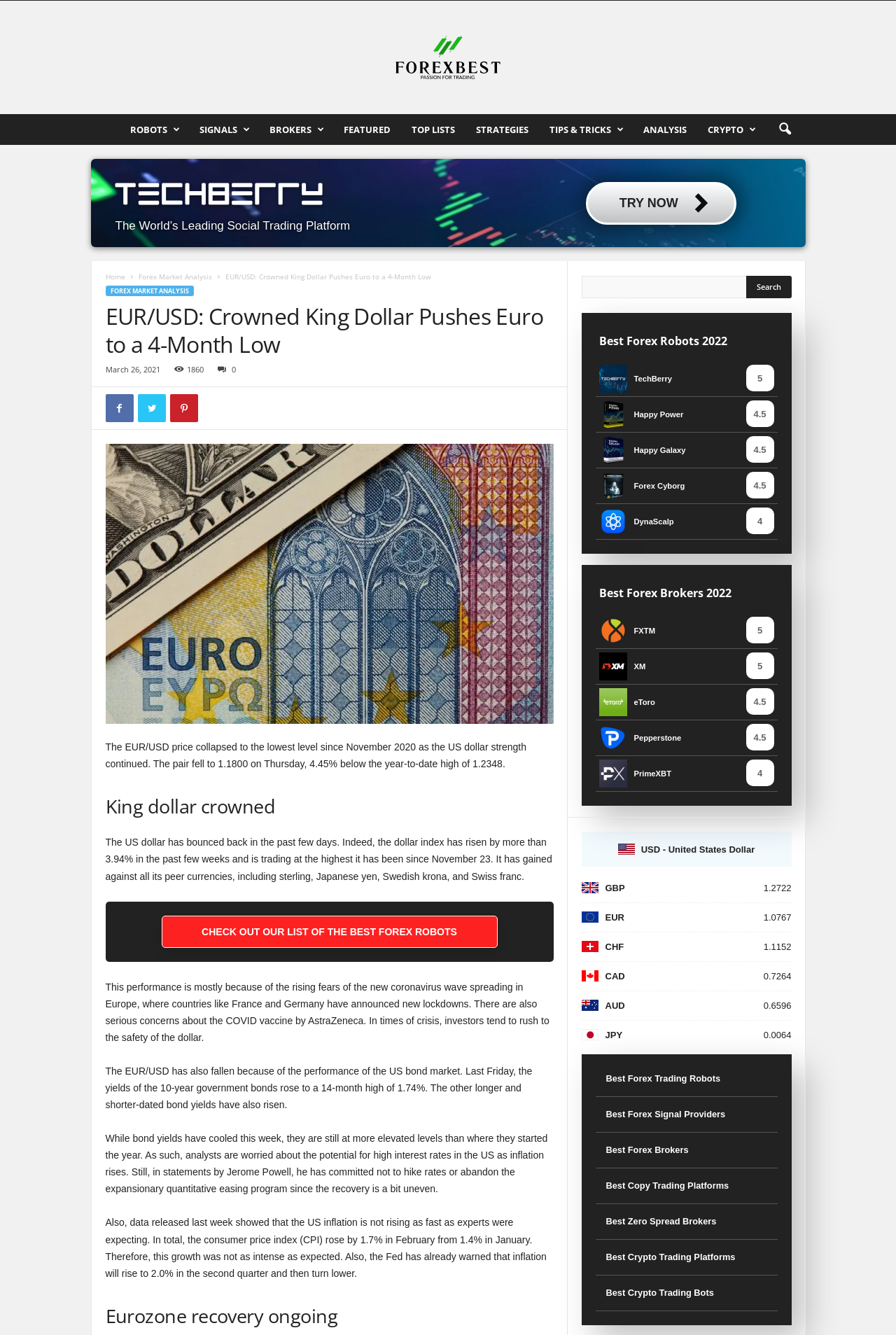Identify the bounding box coordinates of the section that should be clicked to achieve the task described: "Check out the 'Best Forex Robots 2022'".

[0.664, 0.251, 0.823, 0.259]